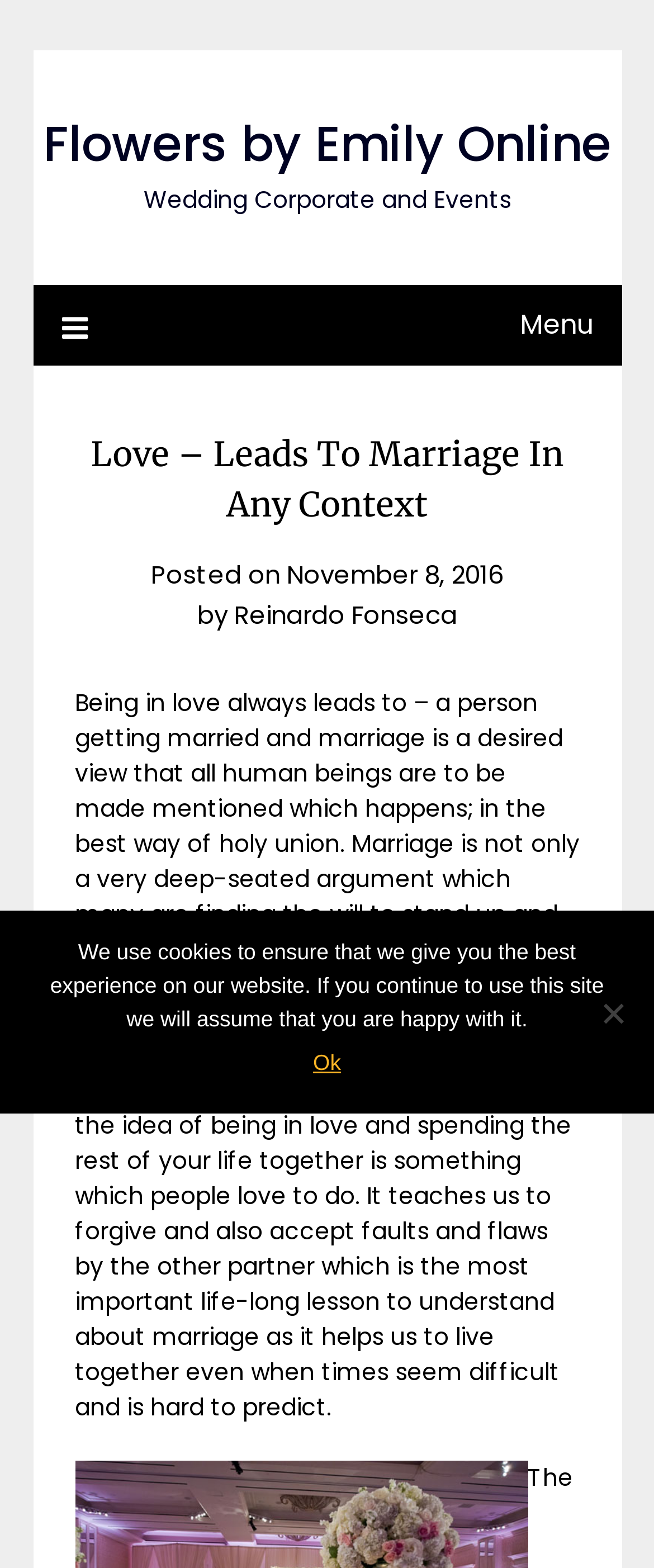Please determine the bounding box coordinates of the element to click in order to execute the following instruction: "Expand the menu". The coordinates should be four float numbers between 0 and 1, specified as [left, top, right, bottom].

[0.095, 0.182, 0.905, 0.232]